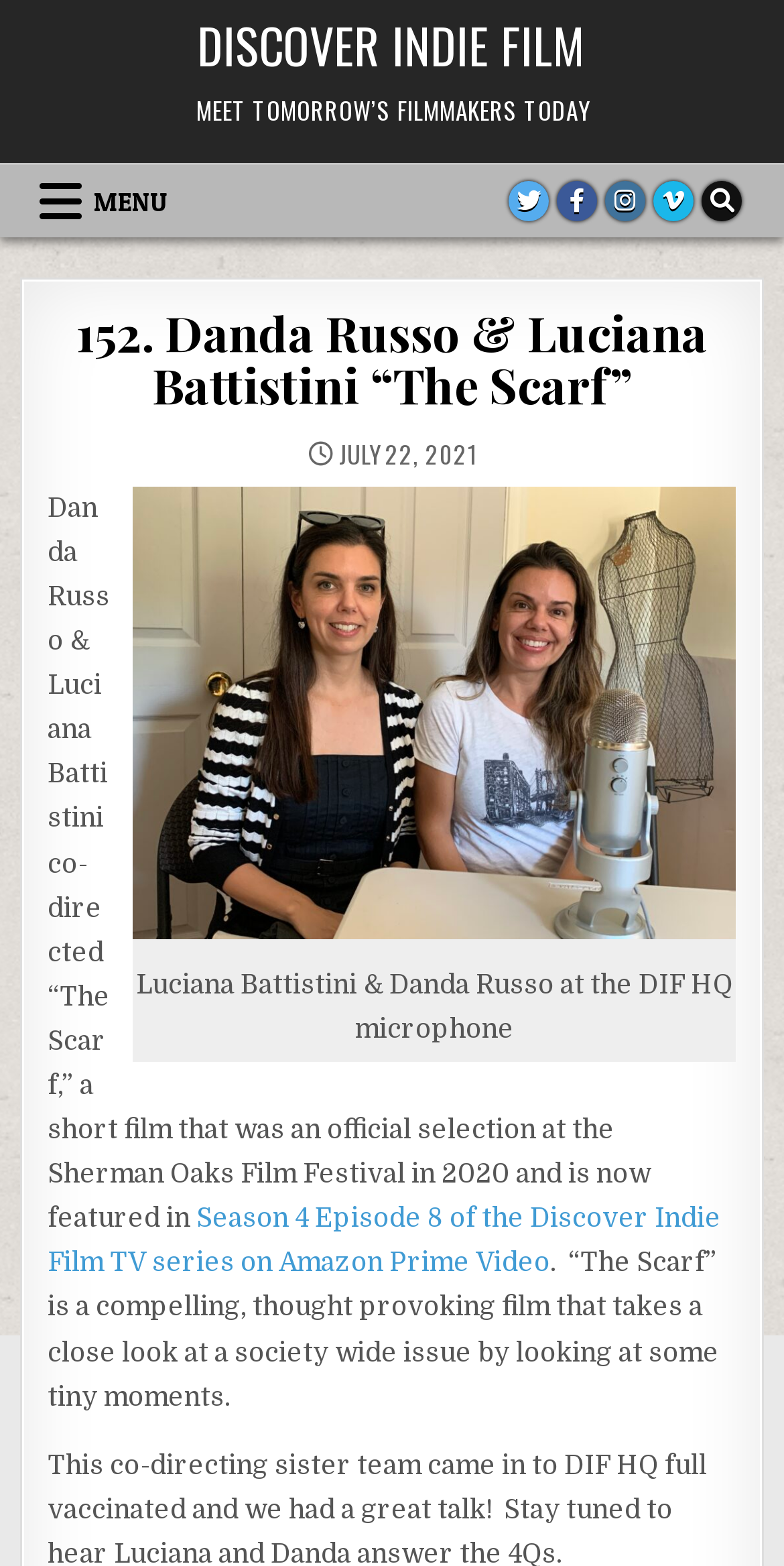What is the name of the short film?
Give a one-word or short phrase answer based on the image.

The Scarf